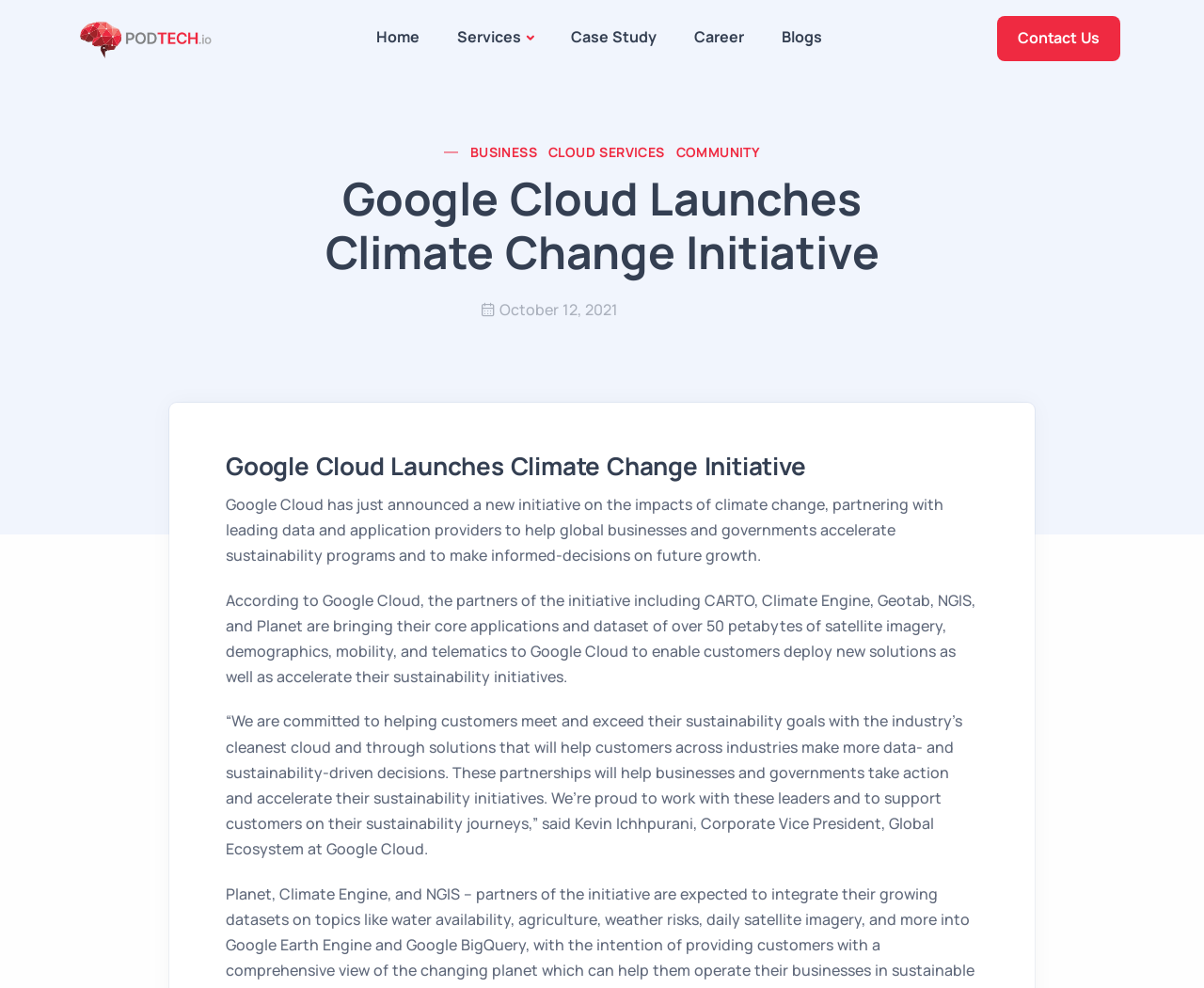Specify the bounding box coordinates of the region I need to click to perform the following instruction: "read case study". The coordinates must be four float numbers in the range of 0 to 1, i.e., [left, top, right, bottom].

[0.474, 0.0, 0.545, 0.075]